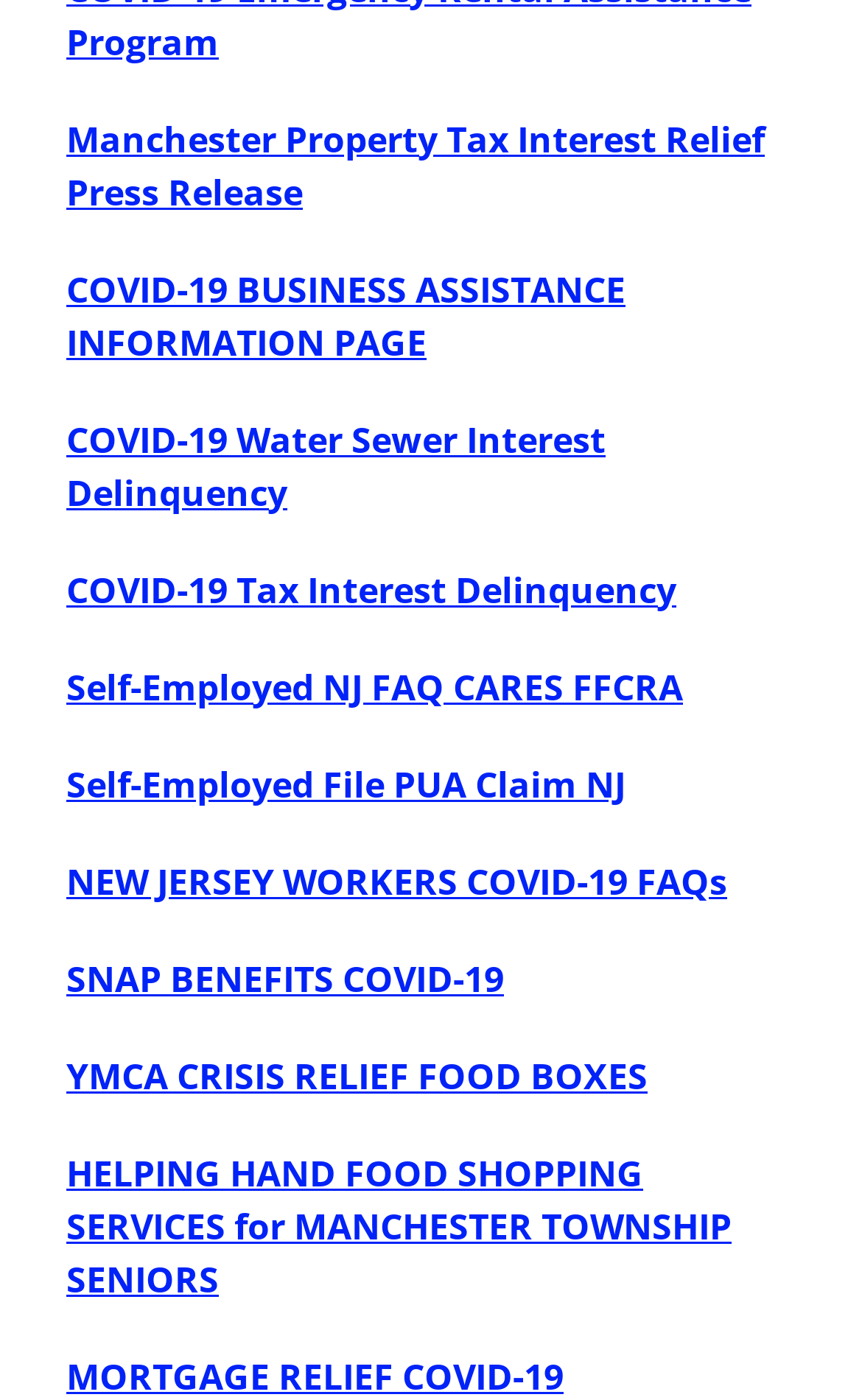Predict the bounding box for the UI component with the following description: "NEW JERSEY WORKERS COVID-19 FAQs".

[0.077, 0.612, 0.844, 0.647]